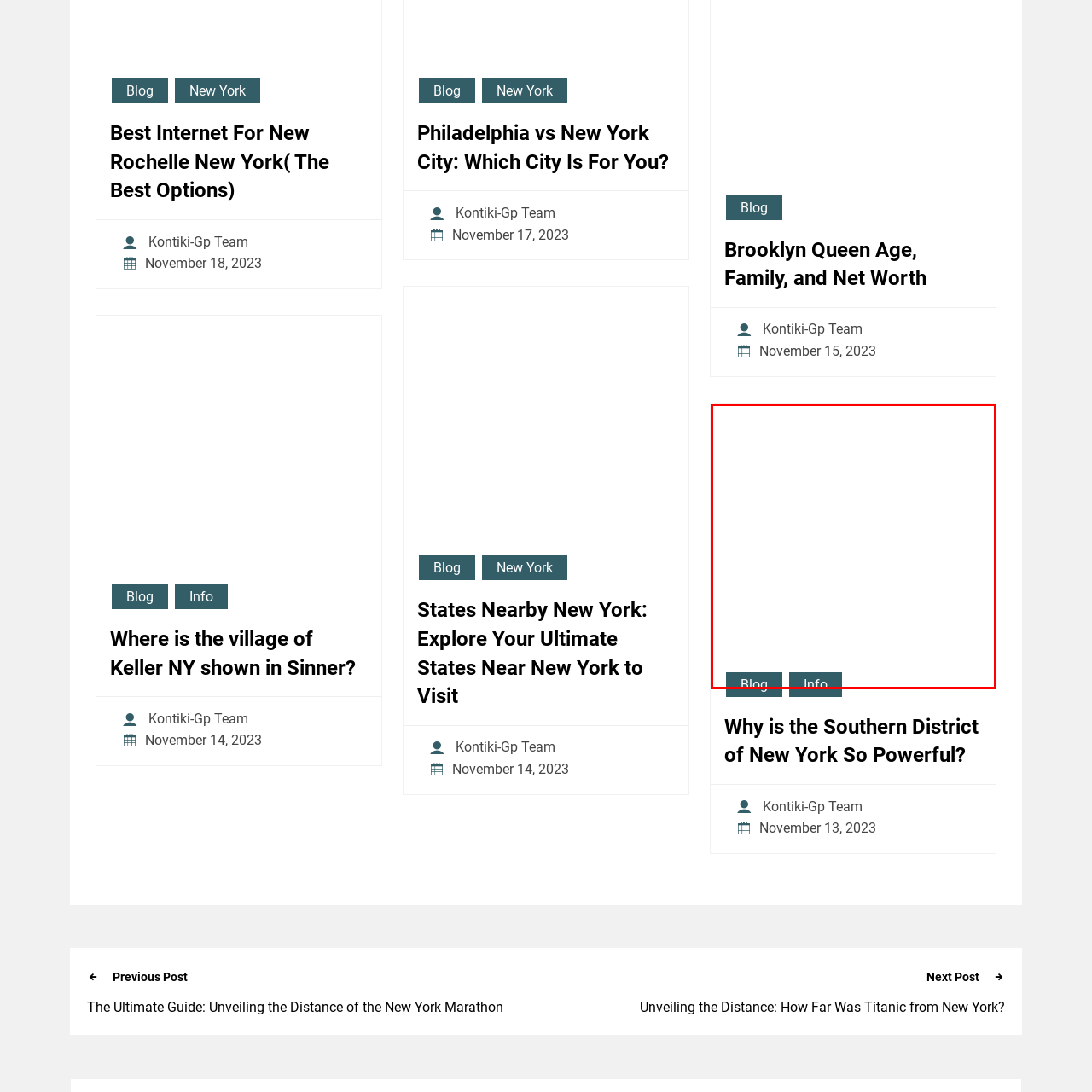Elaborate on the contents of the image marked by the red border.

The image titled "Why is the Southern District of New York So Powerful?" features prominently in a blog post that explores the influence and significance of this judicial district. The post is part of a larger collection discussing various topics related to New York. Accompanying links allow readers to navigate easily through additional content, including blog and info sections. This segment highlights the ongoing discourse surrounding the legal and cultural importance of the Southern District of New York. The post was published on November 13, 2023, providing current context for the discussion.